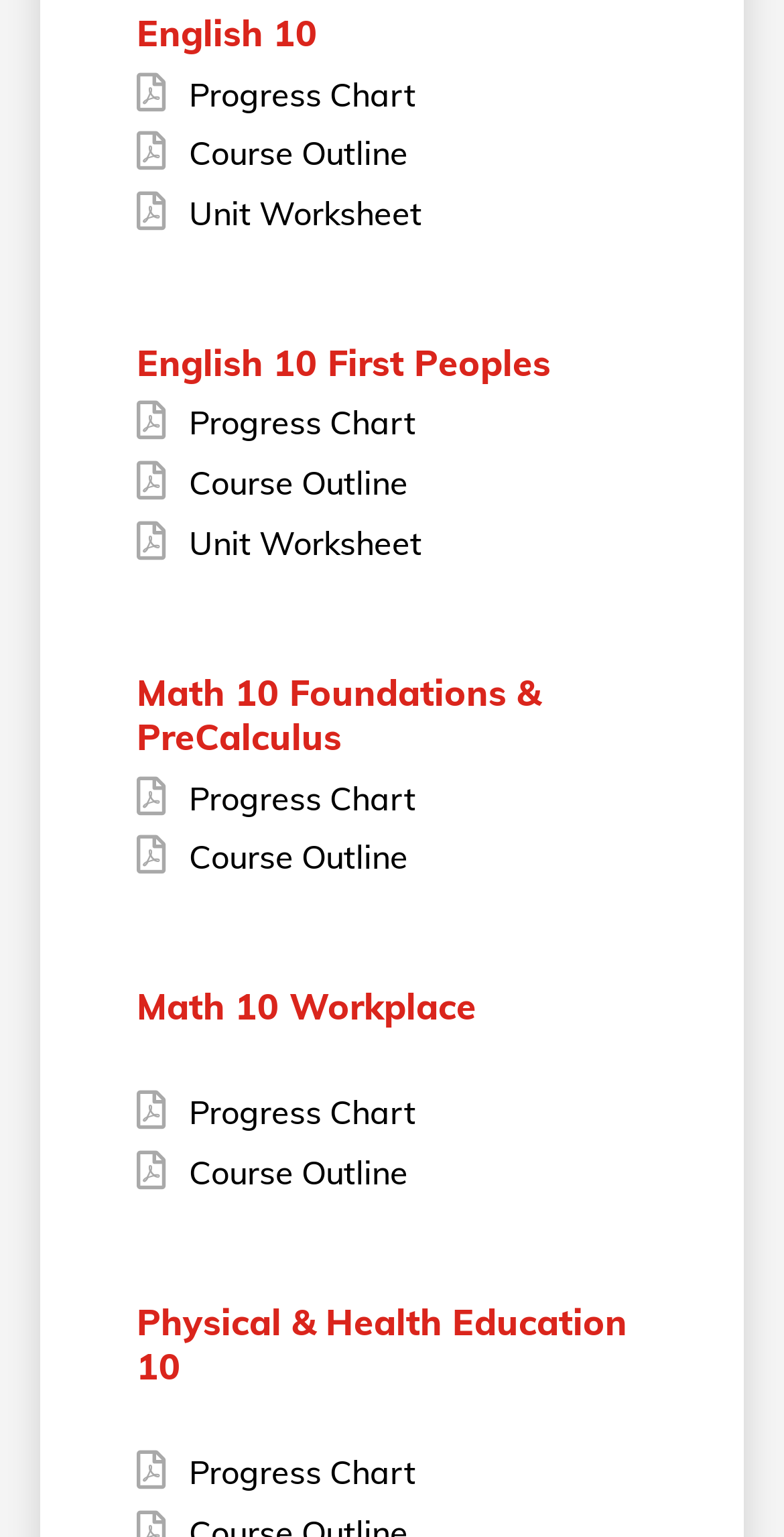Provide a brief response using a word or short phrase to this question:
What is the first course listed?

English 10 First Peoples